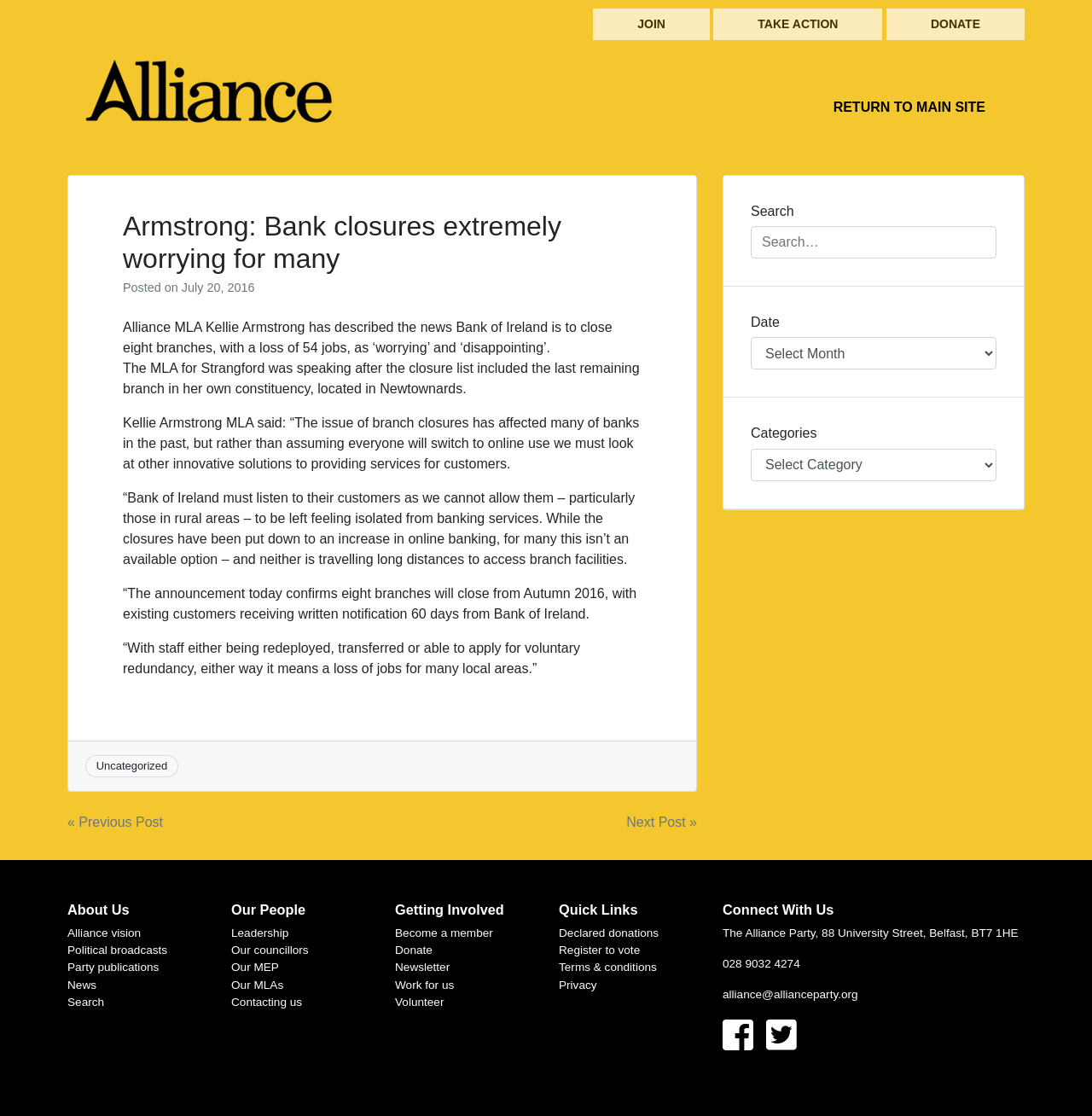Please identify the bounding box coordinates of the region to click in order to complete the task: "Search for something". The coordinates must be four float numbers between 0 and 1, specified as [left, top, right, bottom].

[0.688, 0.203, 0.912, 0.232]